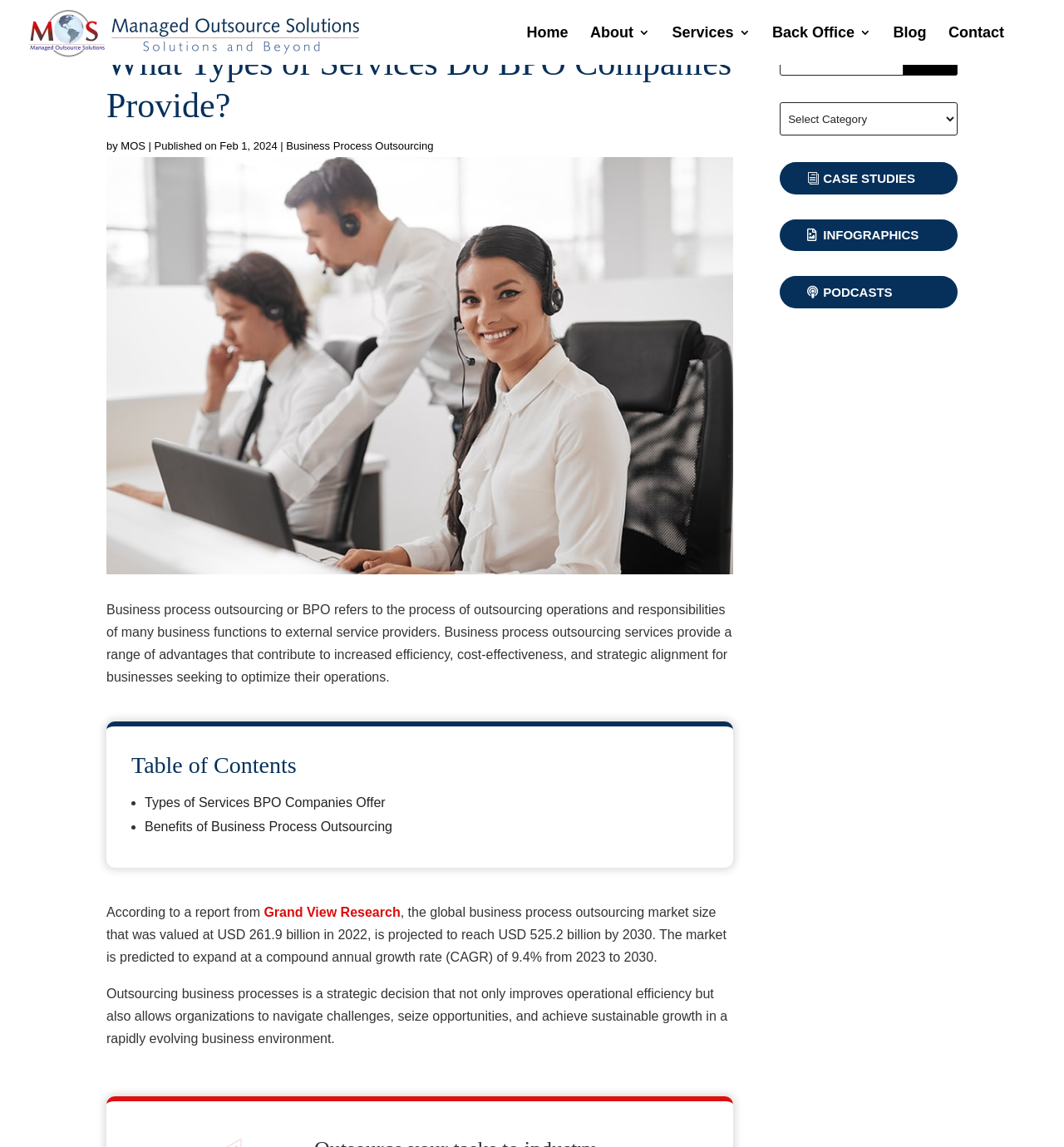Please indicate the bounding box coordinates of the element's region to be clicked to achieve the instruction: "Read about managed outsource solutions". Provide the coordinates as four float numbers between 0 and 1, i.e., [left, top, right, bottom].

[0.027, 0.021, 0.339, 0.034]